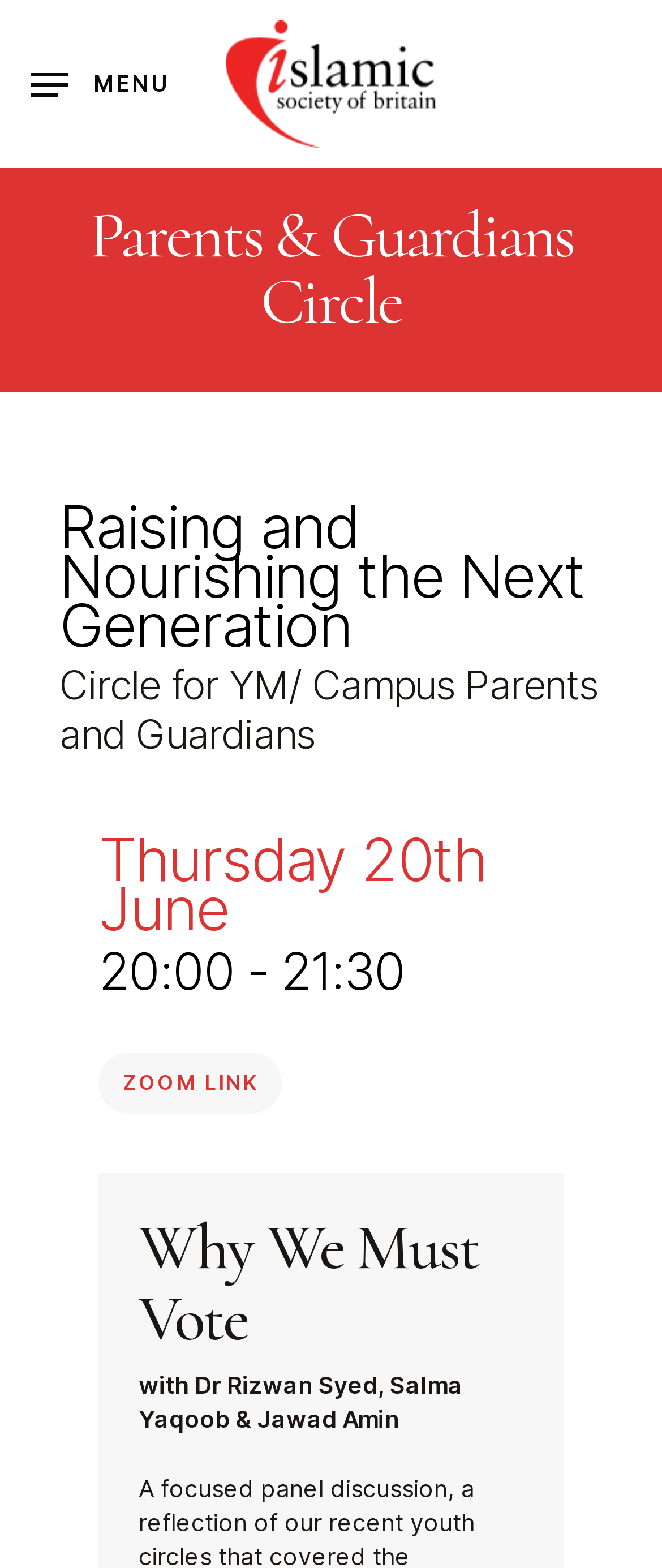Determine the bounding box for the UI element described here: "Menu".

[0.046, 0.043, 0.257, 0.064]